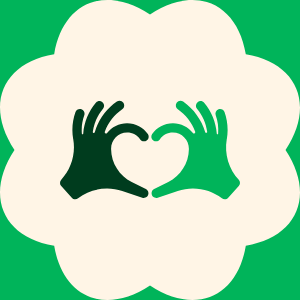What is the theme of the emblem?
Using the image as a reference, give a one-word or short phrase answer.

Community and support